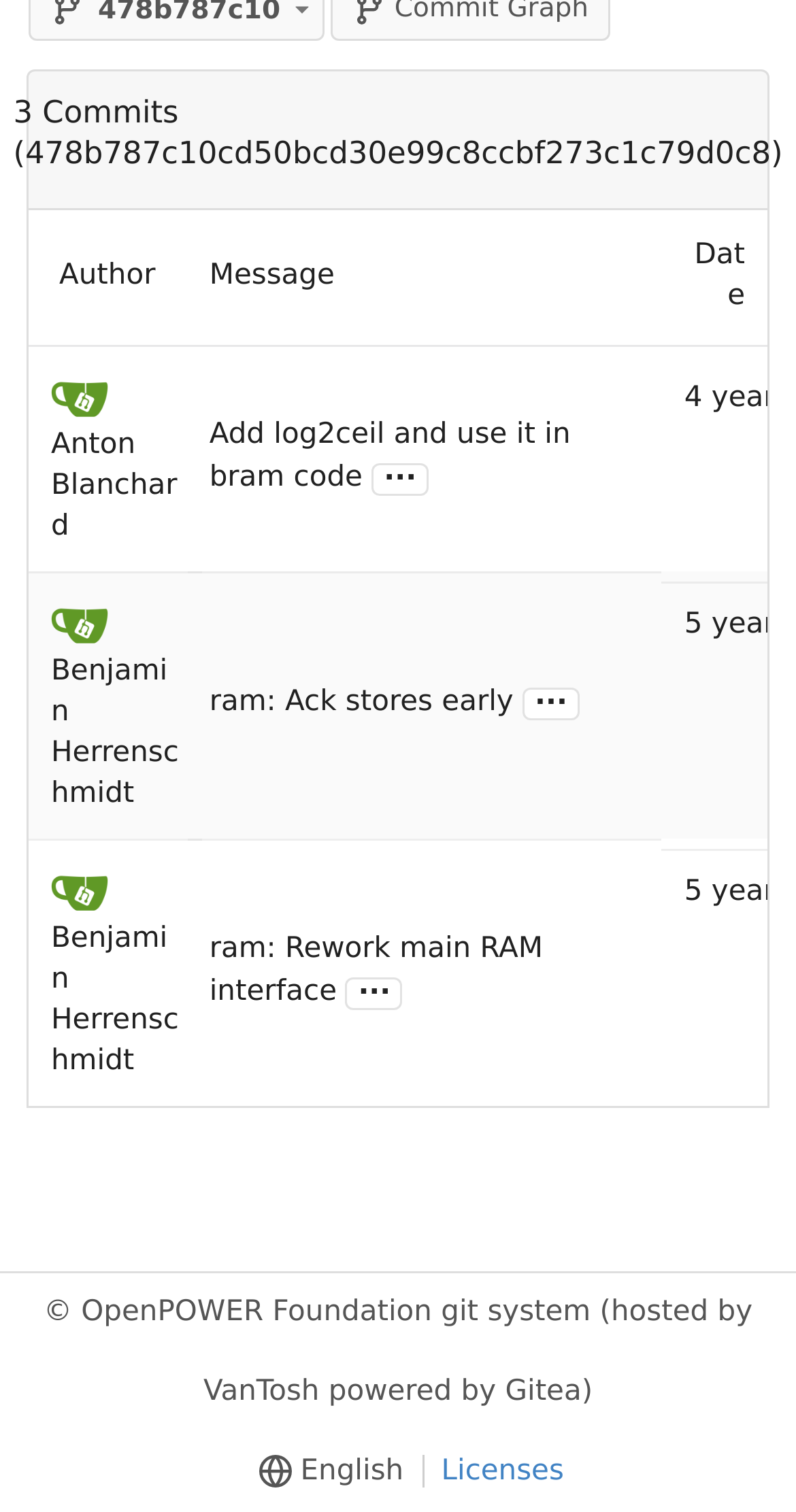Identify the bounding box for the given UI element using the description provided. Coordinates should be in the format (top-left x, top-left y, bottom-right x, bottom-right y) and must be between 0 and 1. Here is the description: ram: Rework main RAM interface

[0.263, 0.617, 0.682, 0.666]